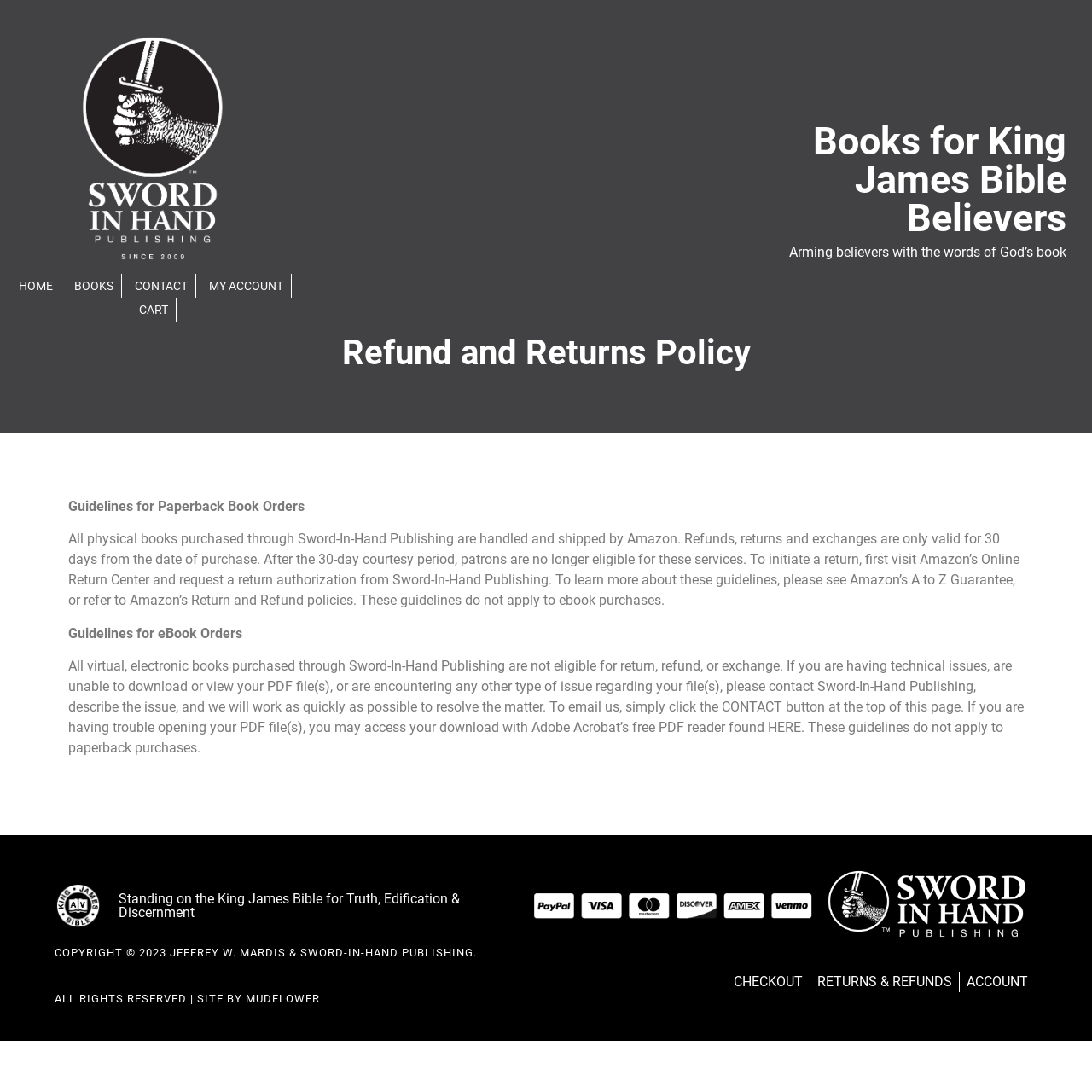Determine the bounding box coordinates for the element that should be clicked to follow this instruction: "Learn about Court processes, procedures & documents". The coordinates should be given as four float numbers between 0 and 1, in the format [left, top, right, bottom].

None